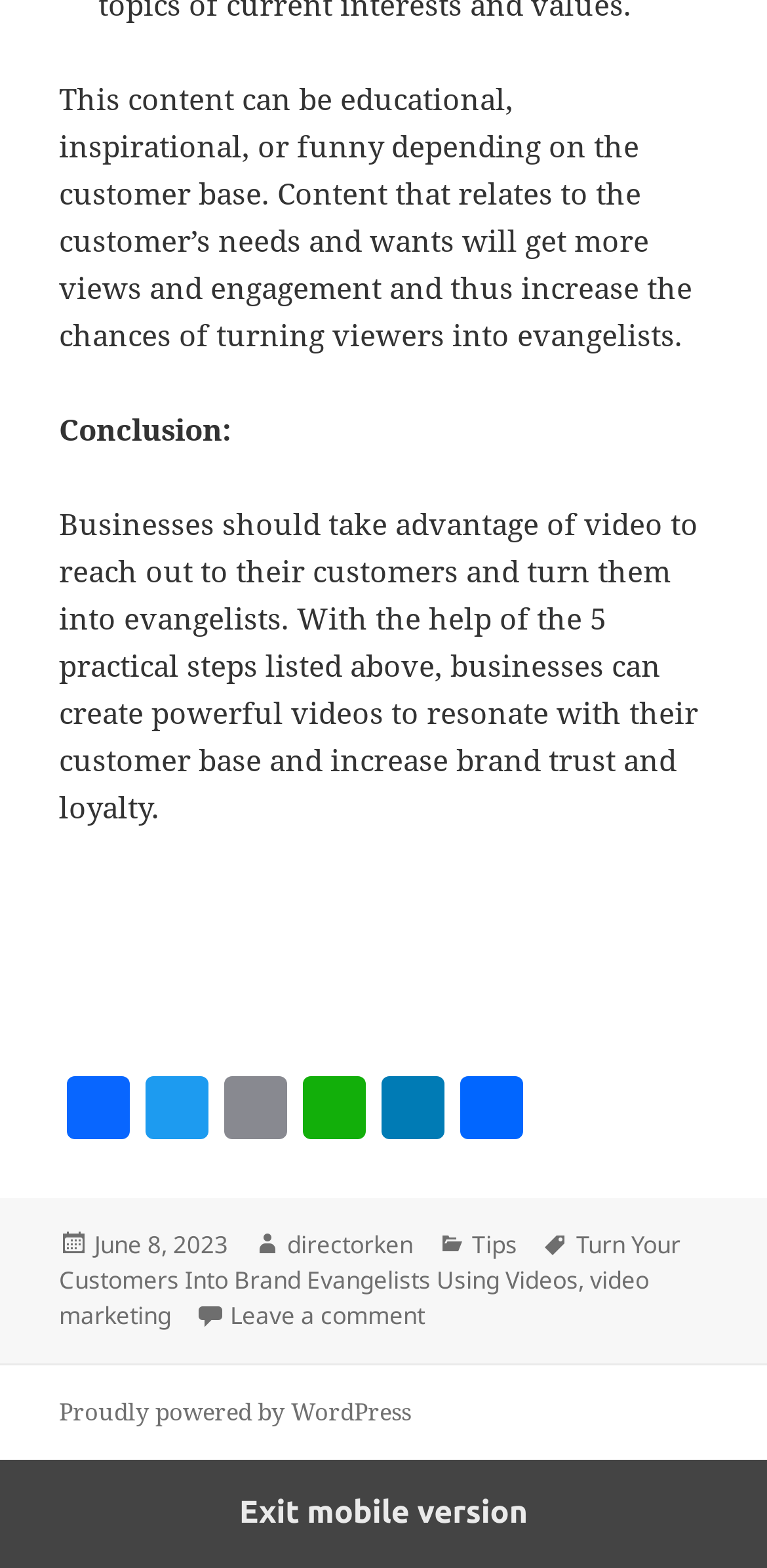Analyze the image and answer the question with as much detail as possible: 
How many social media links are available?

There are five social media links available, which are Facebook, Twitter, Email, WhatsApp, and LinkedIn, located in the figure element with ID 300, and can be identified by their corresponding link elements with IDs 346 to 350 and 351.